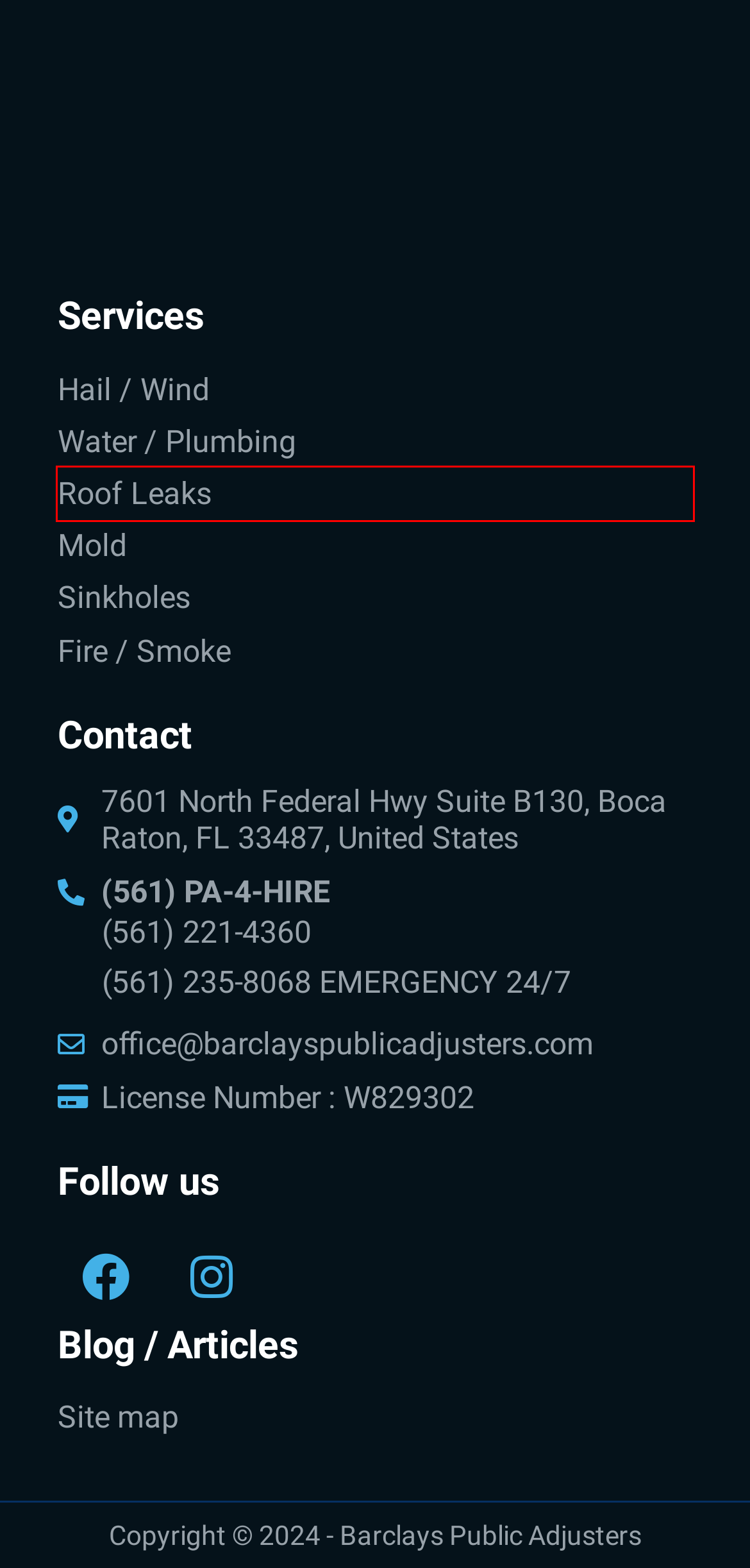You are given a screenshot of a webpage with a red rectangle bounding box around a UI element. Select the webpage description that best matches the new webpage after clicking the element in the bounding box. Here are the candidates:
A. Mold Insurance Claims | Claim Adjustment Boca Raton | Barclays Public Adjusters
B. Hail/Wind Damage Insurance Claim in Boca Raton, FL - Barclays Public Adjusters
C. Fire/Smoke Damage Claims Boca Raton, FL - Barclays Public Adjusters
D. Water Damage Insurance Claims - Barclays Public Adjusters Boca
E. Our Services | Delray Beach Public Adjuster | Claims Adjuster Services
F. Sinkholes and Your Insurance - Barclays Public Adjusters
G. Roof Leaks - Damage Insurance Claims - Barclays Public Adjusters
H. Sitemap - Barclays Public Adjusters

G